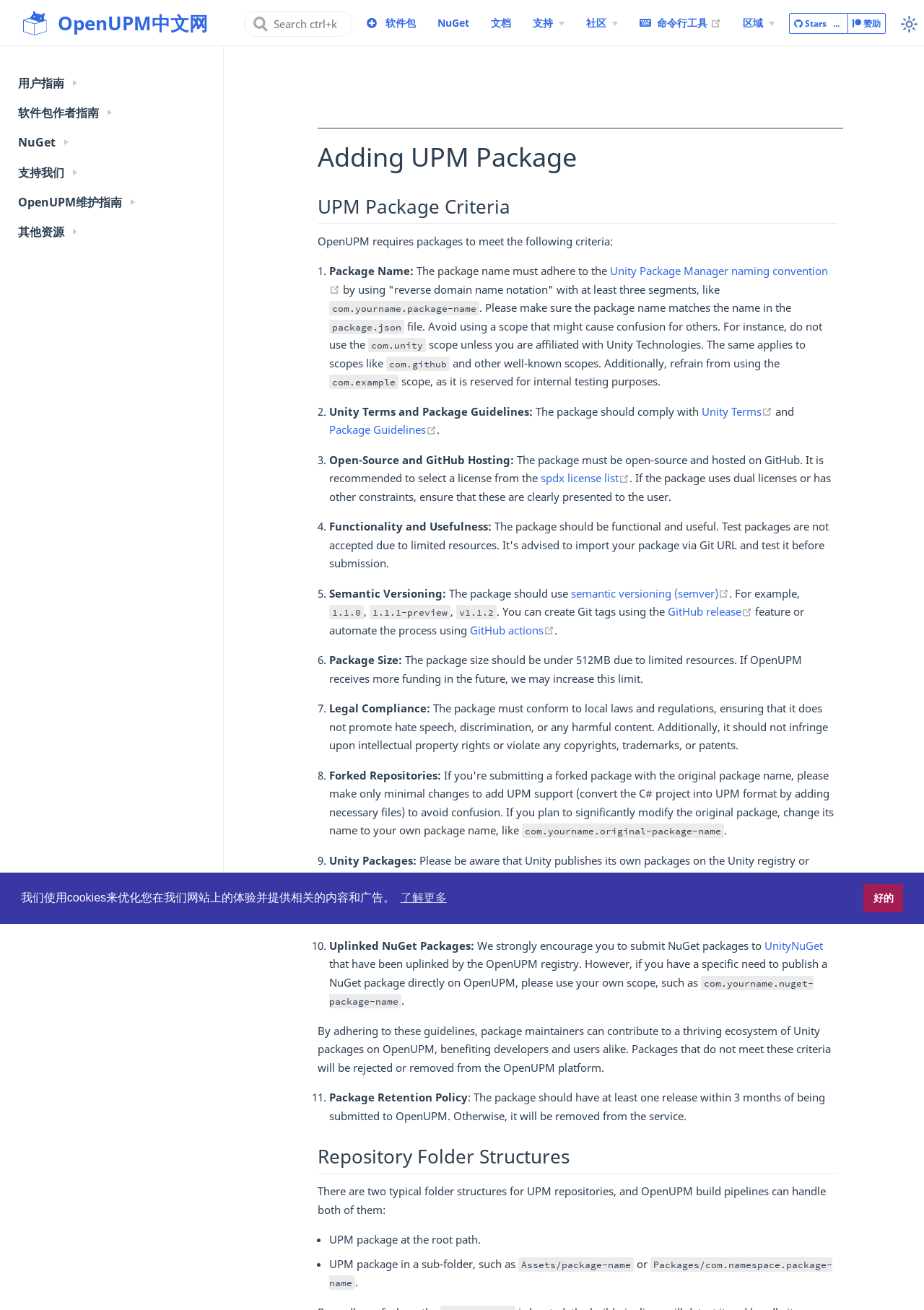Could you provide the bounding box coordinates for the portion of the screen to click to complete this instruction: "View OpenUPM package criteria"?

[0.344, 0.143, 0.906, 0.171]